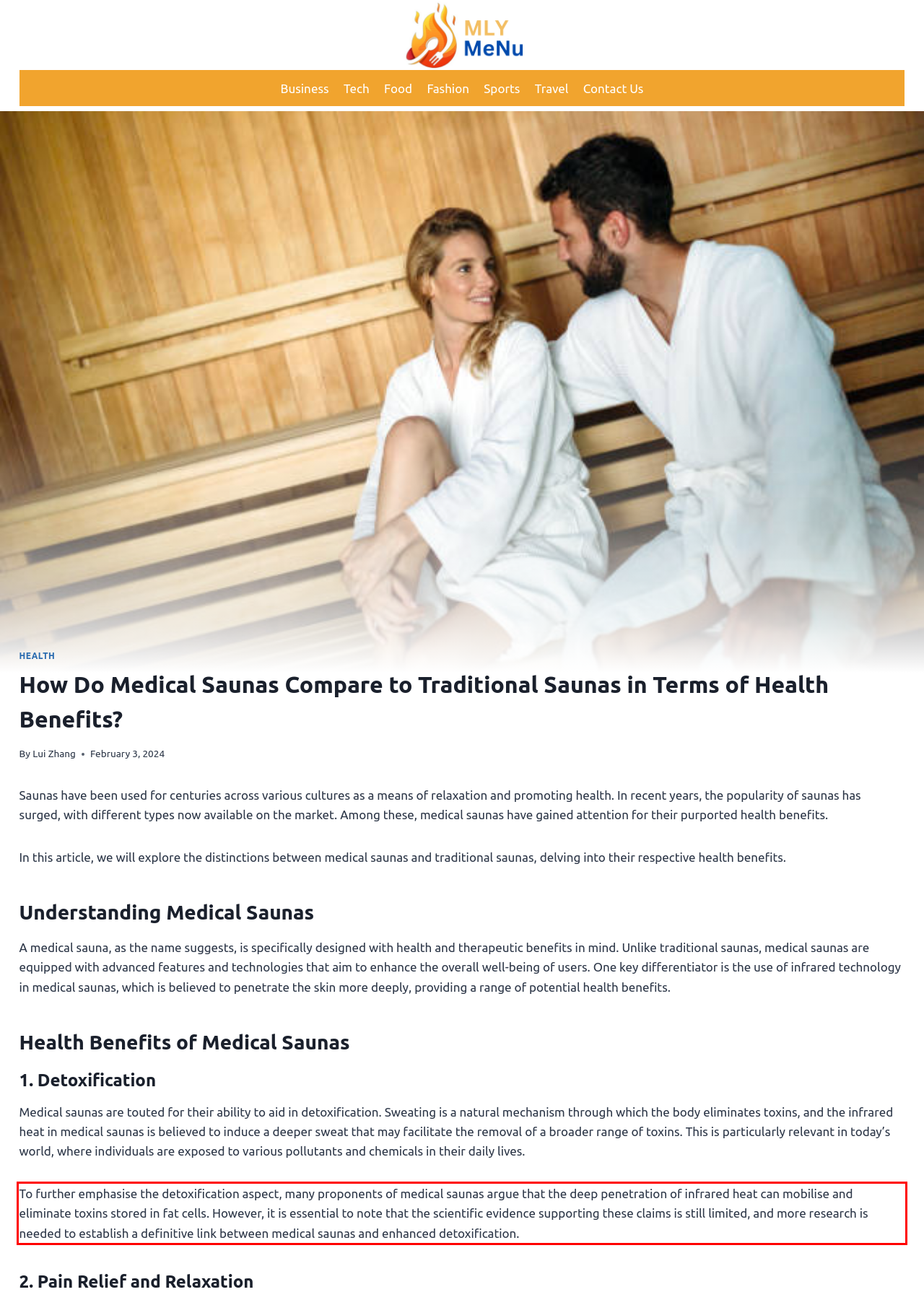Given a webpage screenshot with a red bounding box, perform OCR to read and deliver the text enclosed by the red bounding box.

To further emphasise the detoxification aspect, many proponents of medical saunas argue that the deep penetration of infrared heat can mobilise and eliminate toxins stored in fat cells. However, it is essential to note that the scientific evidence supporting these claims is still limited, and more research is needed to establish a definitive link between medical saunas and enhanced detoxification.